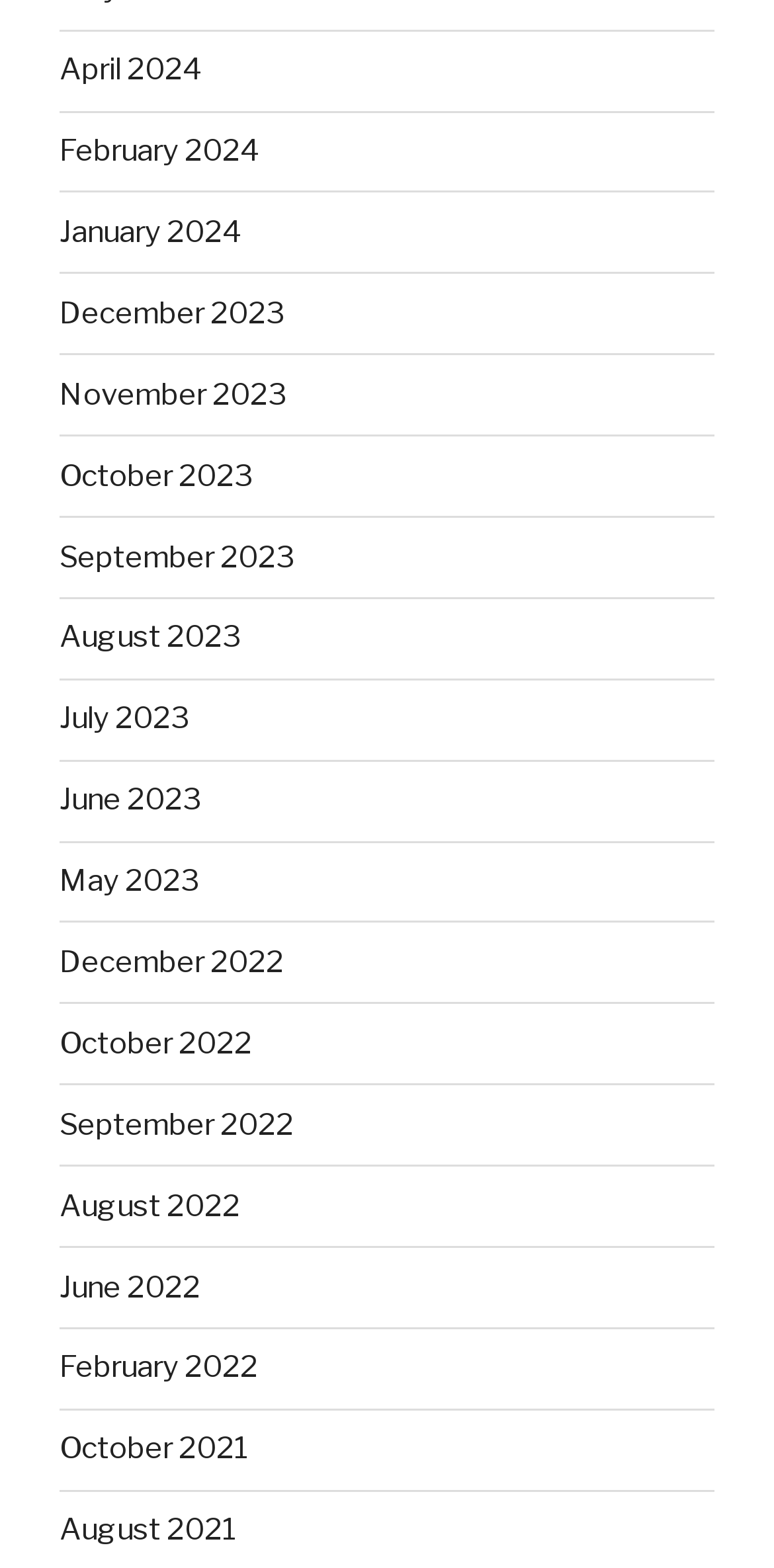Are there any months listed in 2025?
Use the information from the image to give a detailed answer to the question.

I examined the list of links and did not find any months listed in 2025. The most recent month listed is 'April 2024', and there are no links that correspond to months in 2025.